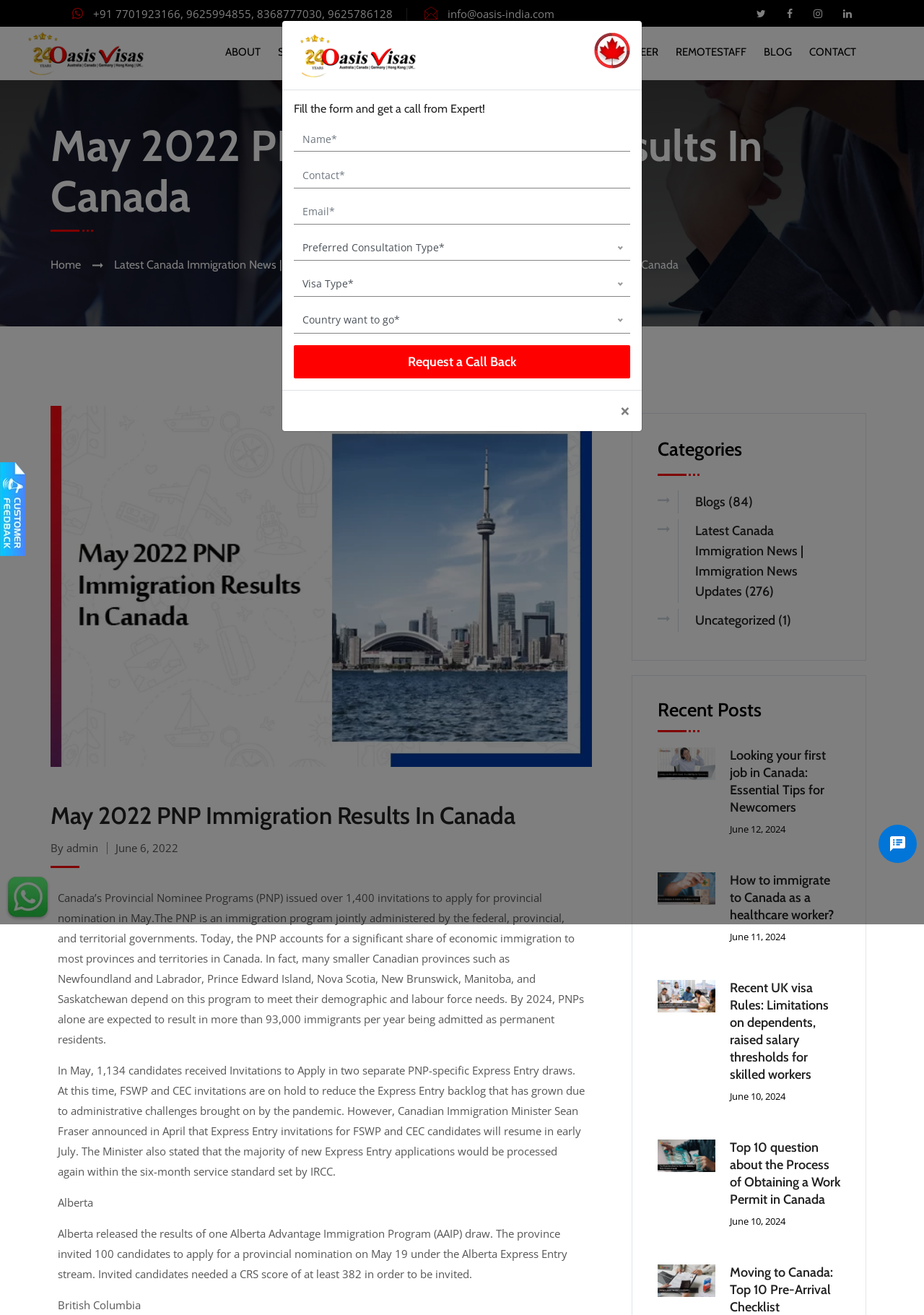Please identify the bounding box coordinates of the element's region that needs to be clicked to fulfill the following instruction: "Search for something". The bounding box coordinates should consist of four float numbers between 0 and 1, i.e., [left, top, right, bottom].

None